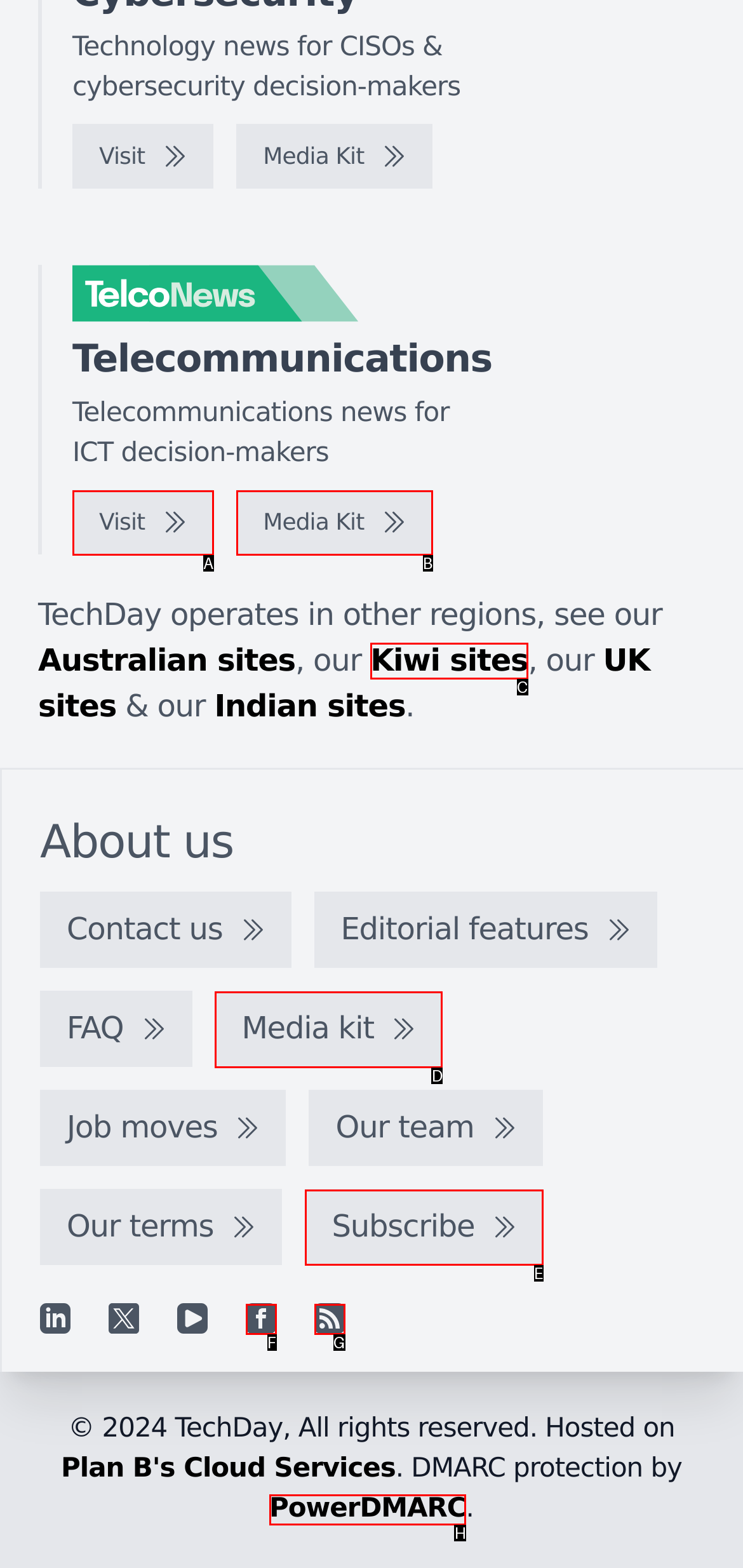Which HTML element should be clicked to perform the following task: Subscribe to the newsletter
Reply with the letter of the appropriate option.

E